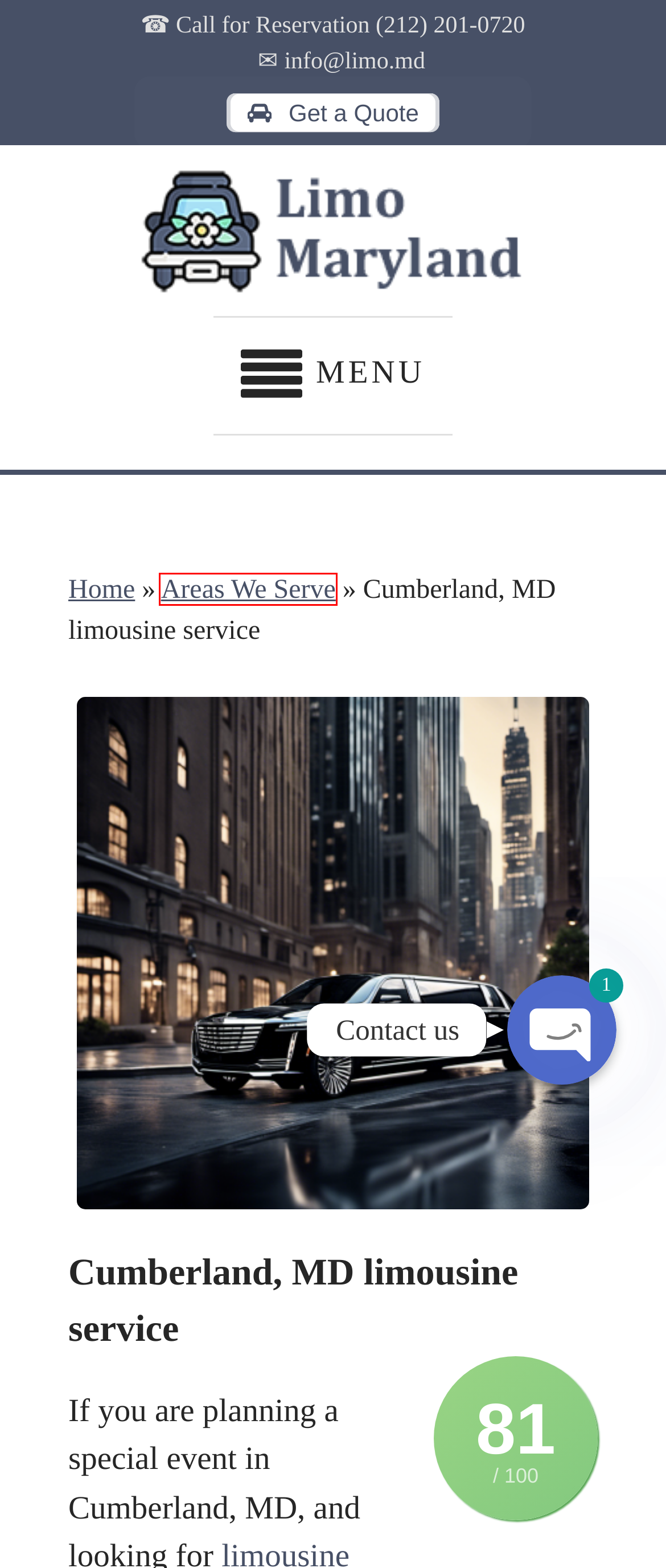You have received a screenshot of a webpage with a red bounding box indicating a UI element. Please determine the most fitting webpage description that matches the new webpage after clicking on the indicated element. The choices are:
A. Airport Luxury Transportation in Maryland - Book Online!
B. Rent Lincoln Navigator White Jet Door Limousine in MD
C. 5 Best limousine service in Maryland
D. Rent LIMO FOR BIRTHDAY PARTY IN Maryland online
E. Areas We Serve - Limo Service Maryland
F. Rent Yellow Hummer Limo in Maryland
G. Stylish 2024 Wine Tours in Our Luxurious Limos
H. 5 Luxury Limousines service in Maryland

E